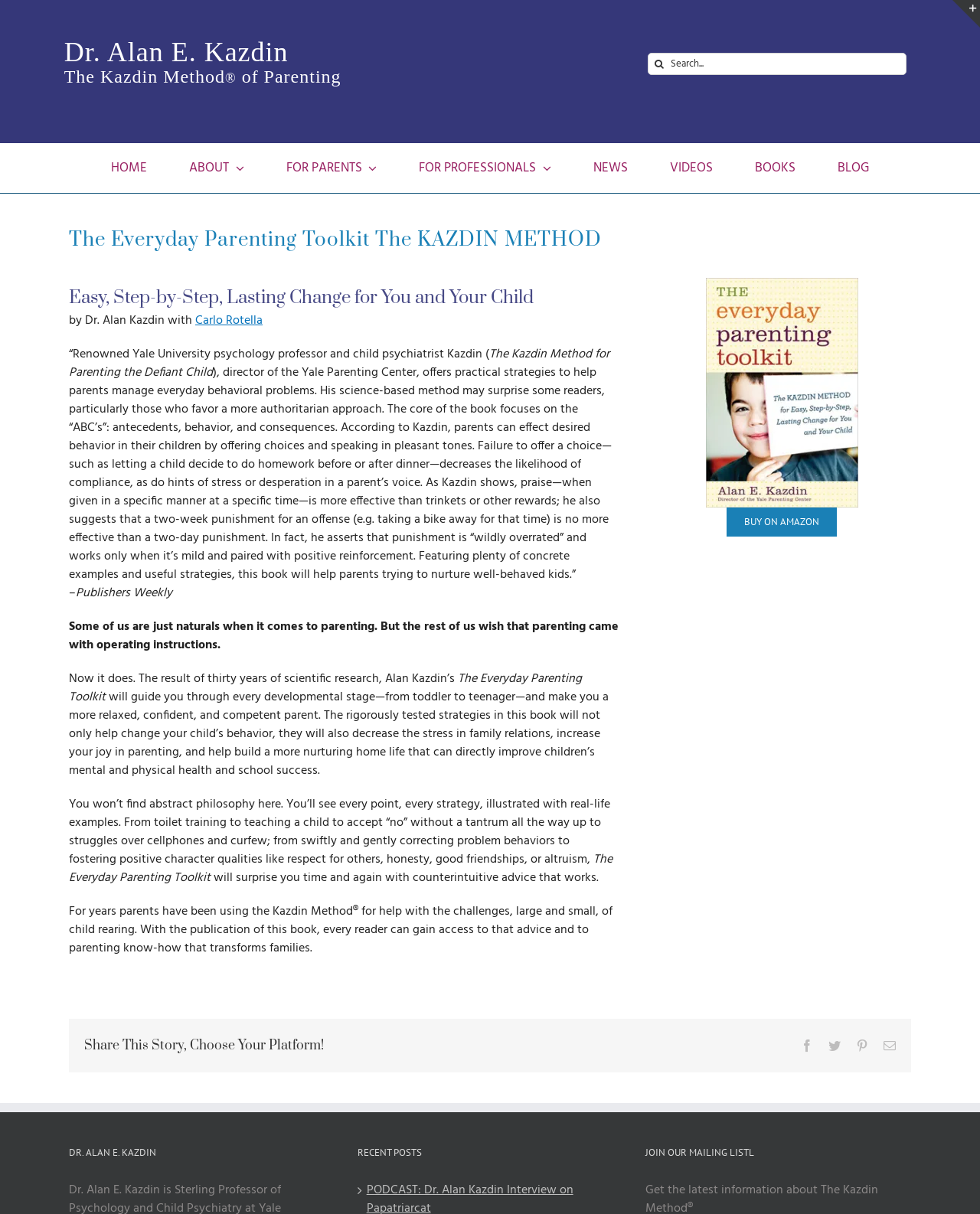What is the purpose of the book?
We need a detailed and meticulous answer to the question.

The answer can be found in the article section of the webpage, where it is written 'offers practical strategies to help parents manage everyday behavioral problems'.